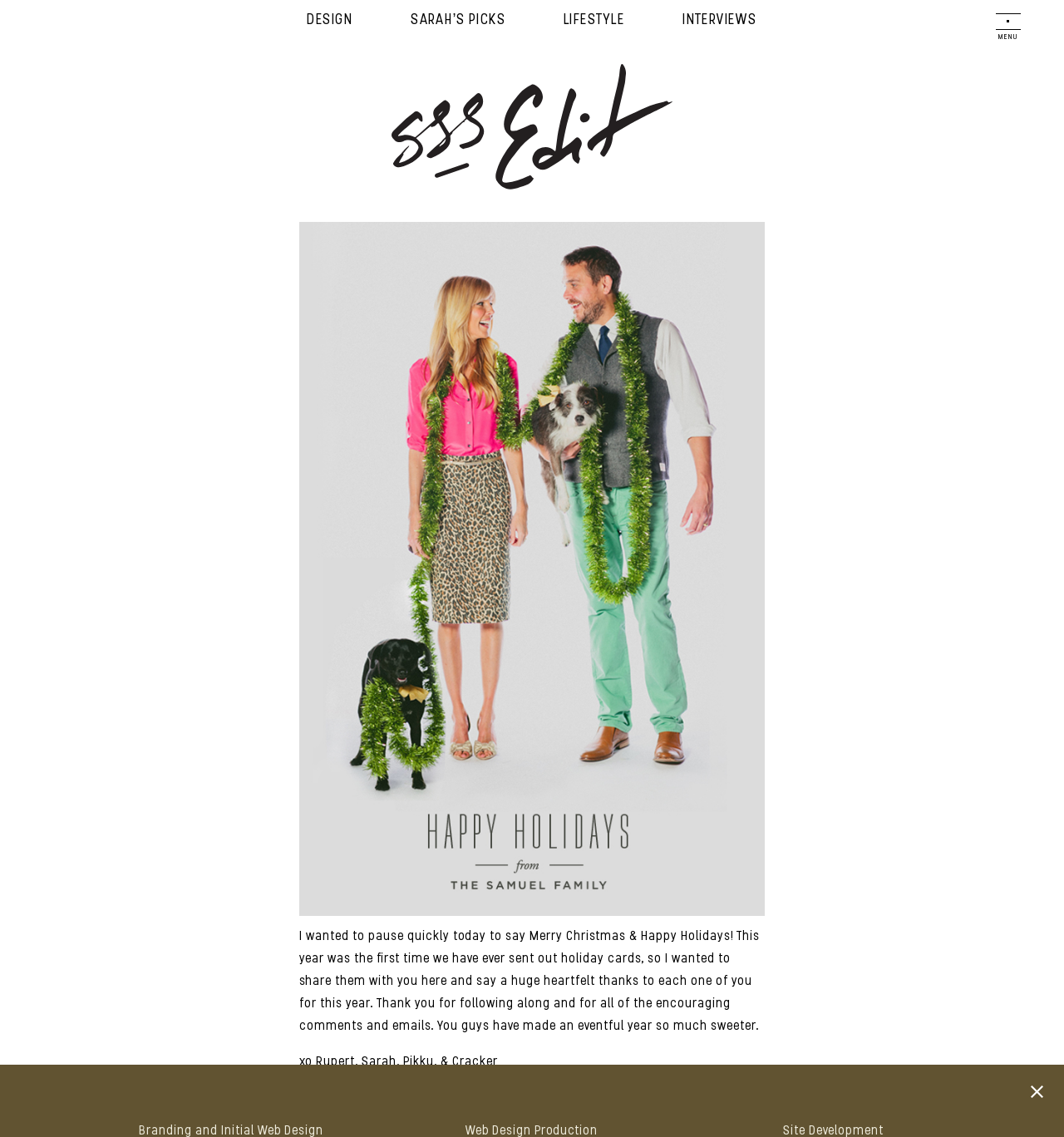Identify the bounding box for the UI element specified in this description: "lifestyle". The coordinates must be four float numbers between 0 and 1, formatted as [left, top, right, bottom].

[0.53, 0.007, 0.587, 0.027]